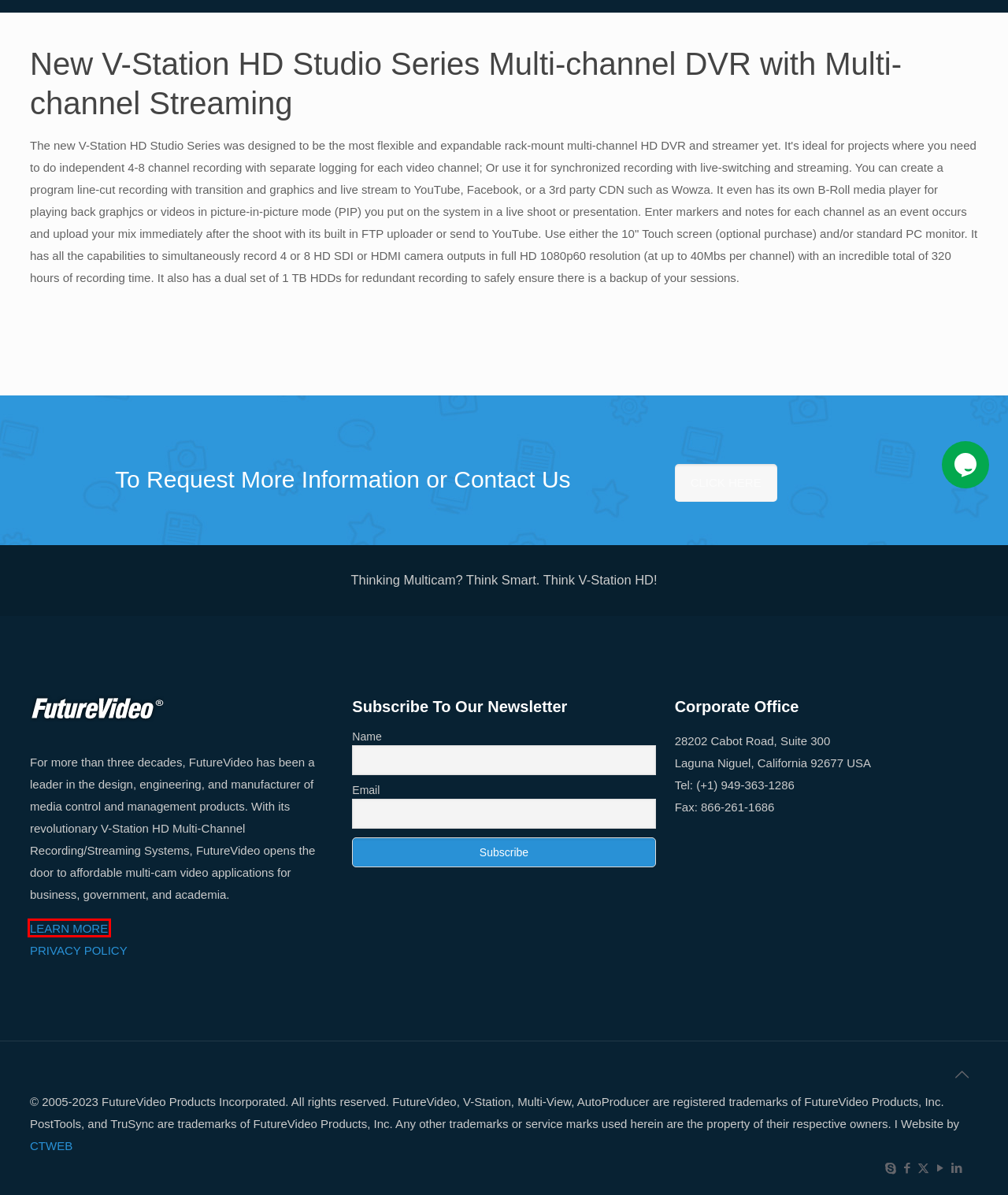Observe the provided screenshot of a webpage that has a red rectangle bounding box. Determine the webpage description that best matches the new webpage after clicking the element inside the red bounding box. Here are the candidates:
A. Learn Our Privacy Policy | FutureVideo
B. Contact Us | FutureVideo
C. Specifications | FutureVideo
D. Browse Our Blog | FutureVideo
E. Video & Audio Solutions | FutureVideo
F. Video And Audio Products | FutureVideo
G. Learn More About Us | FutureVideo
H. Mesaportfolio - Websites that drive better business

G